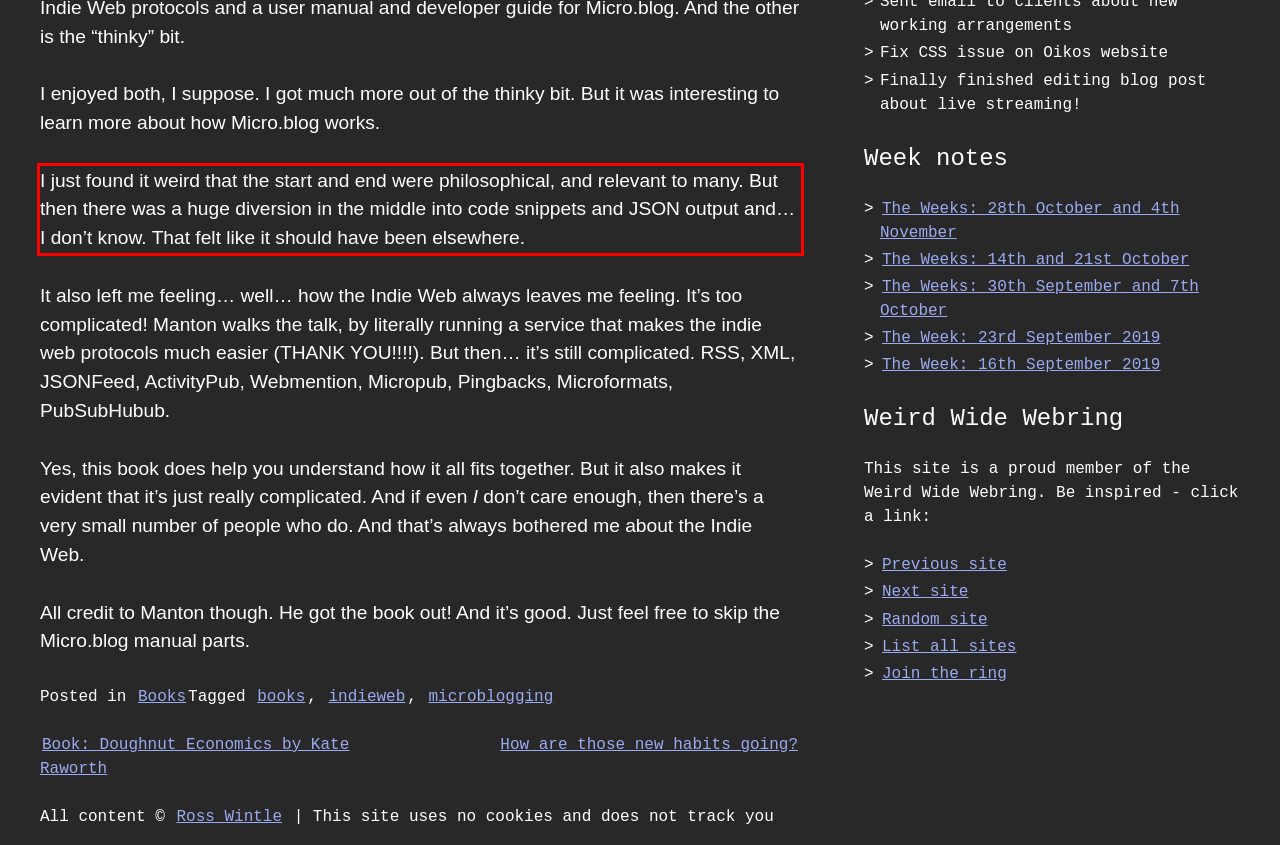You have a screenshot of a webpage where a UI element is enclosed in a red rectangle. Perform OCR to capture the text inside this red rectangle.

I just found it weird that the start and end were philosophical, and relevant to many. But then there was a huge diversion in the middle into code snippets and JSON output and… I don’t know. That felt like it should have been elsewhere.